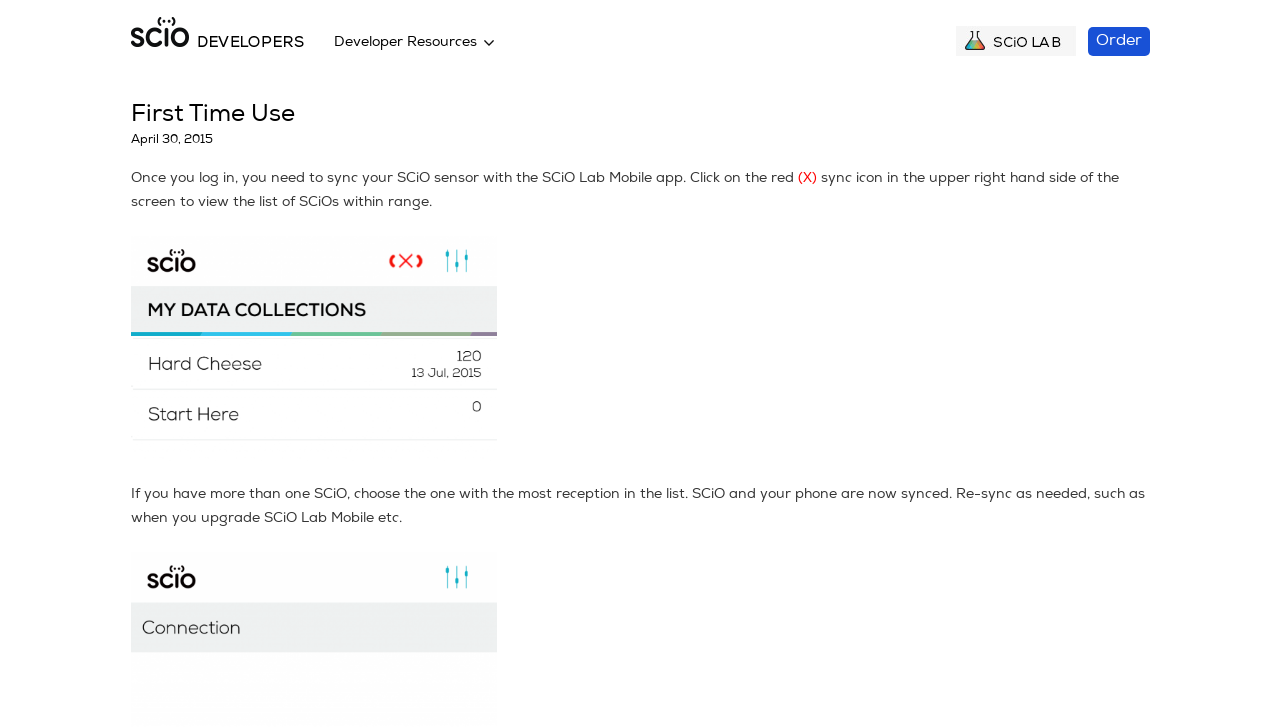Provide an in-depth caption for the elements present on the webpage.

The webpage is the Consumer Physics Developers Site, specifically the "First Time Use" page. At the top left, there is an unnamed link. Below it, there is a static text "Developer Resources". On the top right, there are two links, one unnamed and another labeled "Order". 

Below the top section, there is a main content area. At the top of this area, there is a static text "First Time Use" and a date "April 30, 2015" below it. The main content is a step-by-step guide. The first step is described in a paragraph of text, which instructs the user to sync their SCiO sensor with the SCiO Lab Mobile app. The paragraph is accompanied by a red "sync icon" on the right side. 

Below the paragraph, there is a link "Data-Collections-Page-Not-Connected2" with an associated image. The image is positioned above the link. The final step is described in another paragraph of text, which explains how to choose the SCiO with the most reception and how to re-sync as needed.